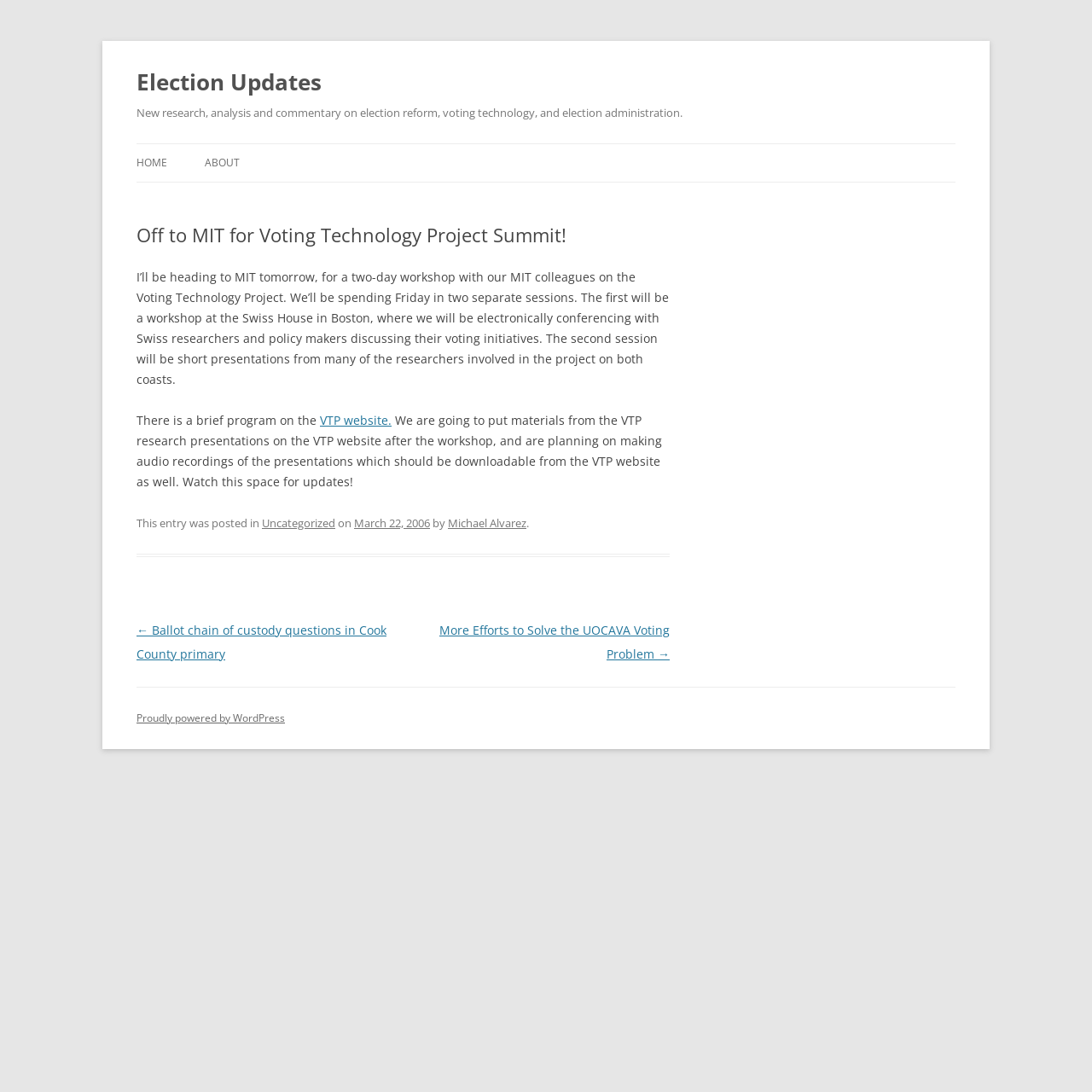Please provide the bounding box coordinates in the format (top-left x, top-left y, bottom-right x, bottom-right y). Remember, all values are floating point numbers between 0 and 1. What is the bounding box coordinate of the region described as: Proudly powered by WordPress

[0.125, 0.651, 0.261, 0.664]